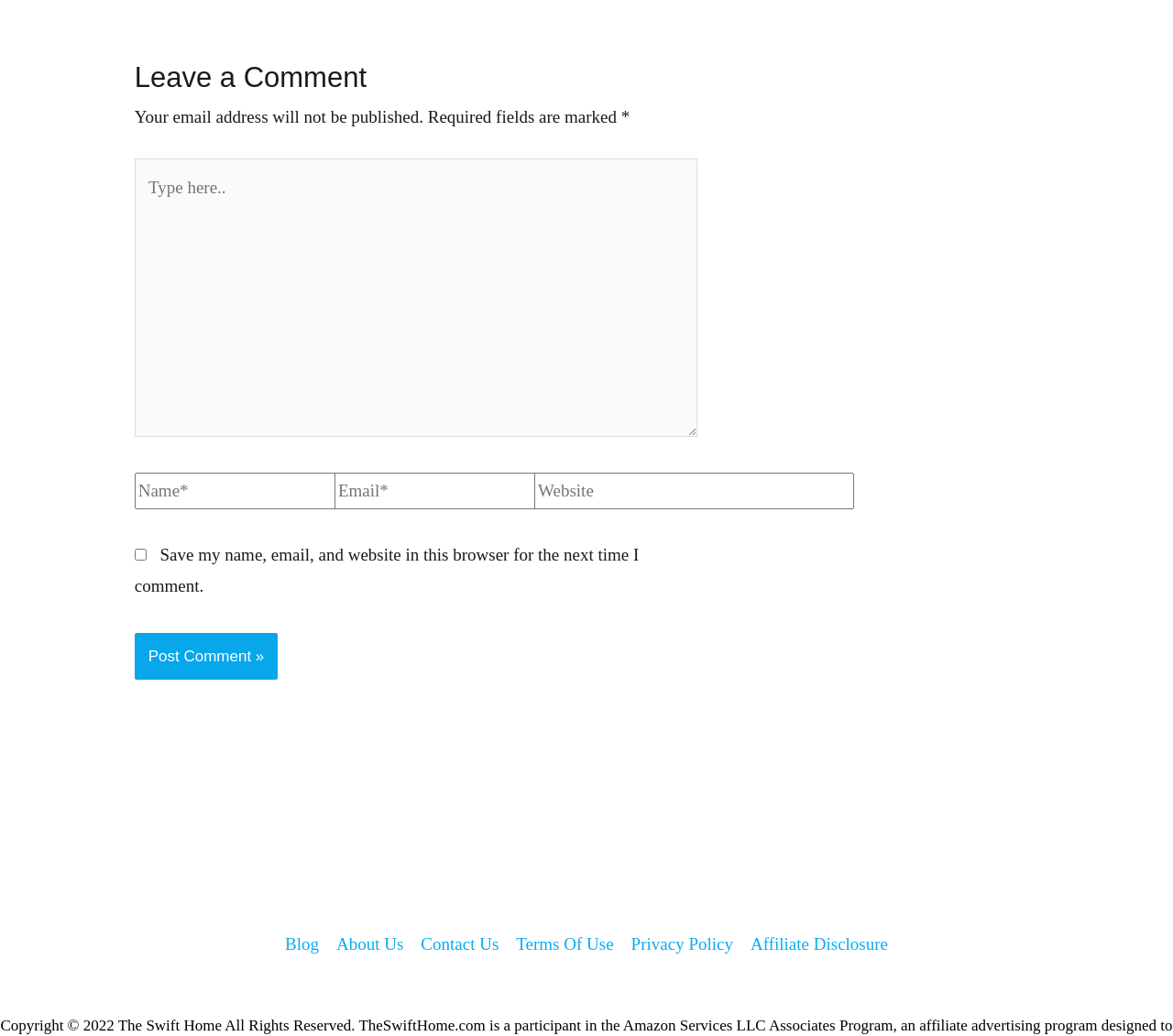Locate the bounding box coordinates of the area to click to fulfill this instruction: "leave a comment". The bounding box should be presented as four float numbers between 0 and 1, in the order [left, top, right, bottom].

[0.115, 0.052, 0.595, 0.098]